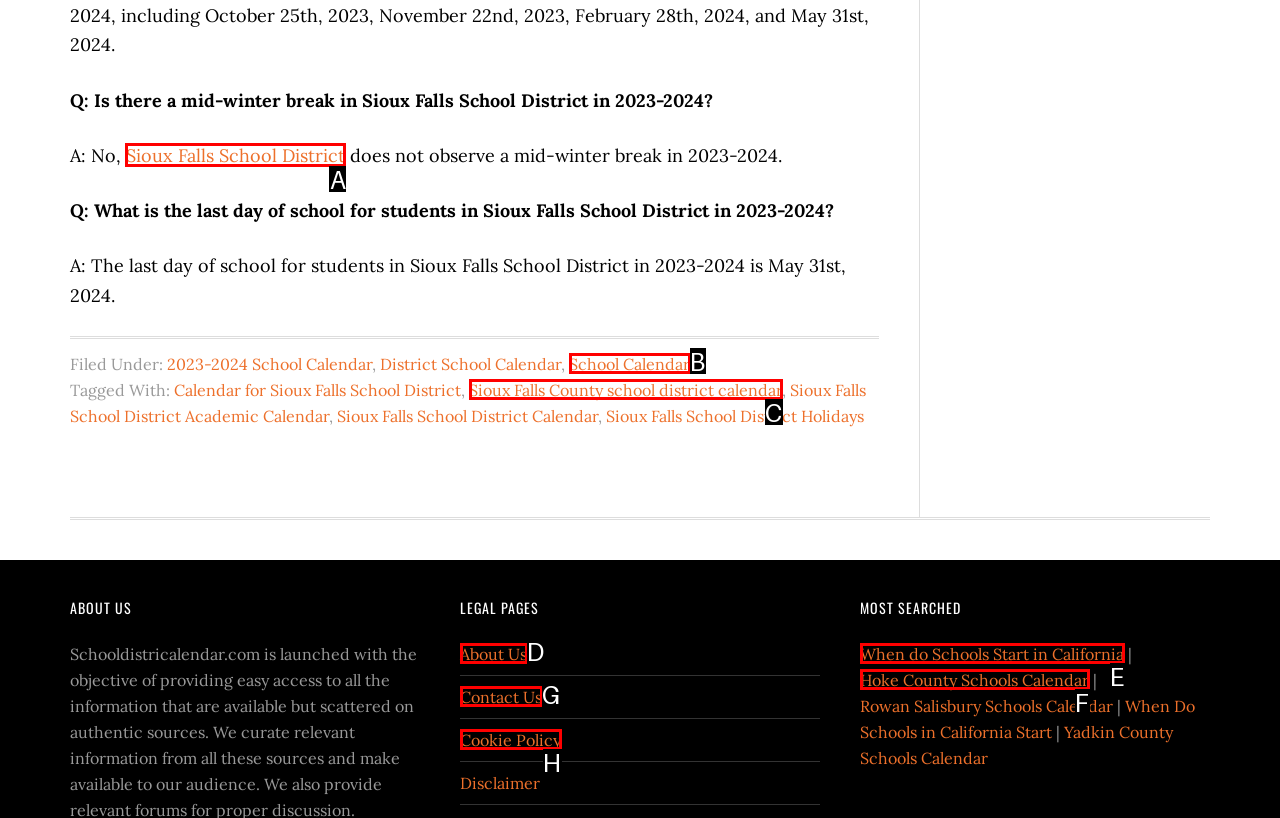For the given instruction: Click on the 'Contact Us' link, determine which boxed UI element should be clicked. Answer with the letter of the corresponding option directly.

None